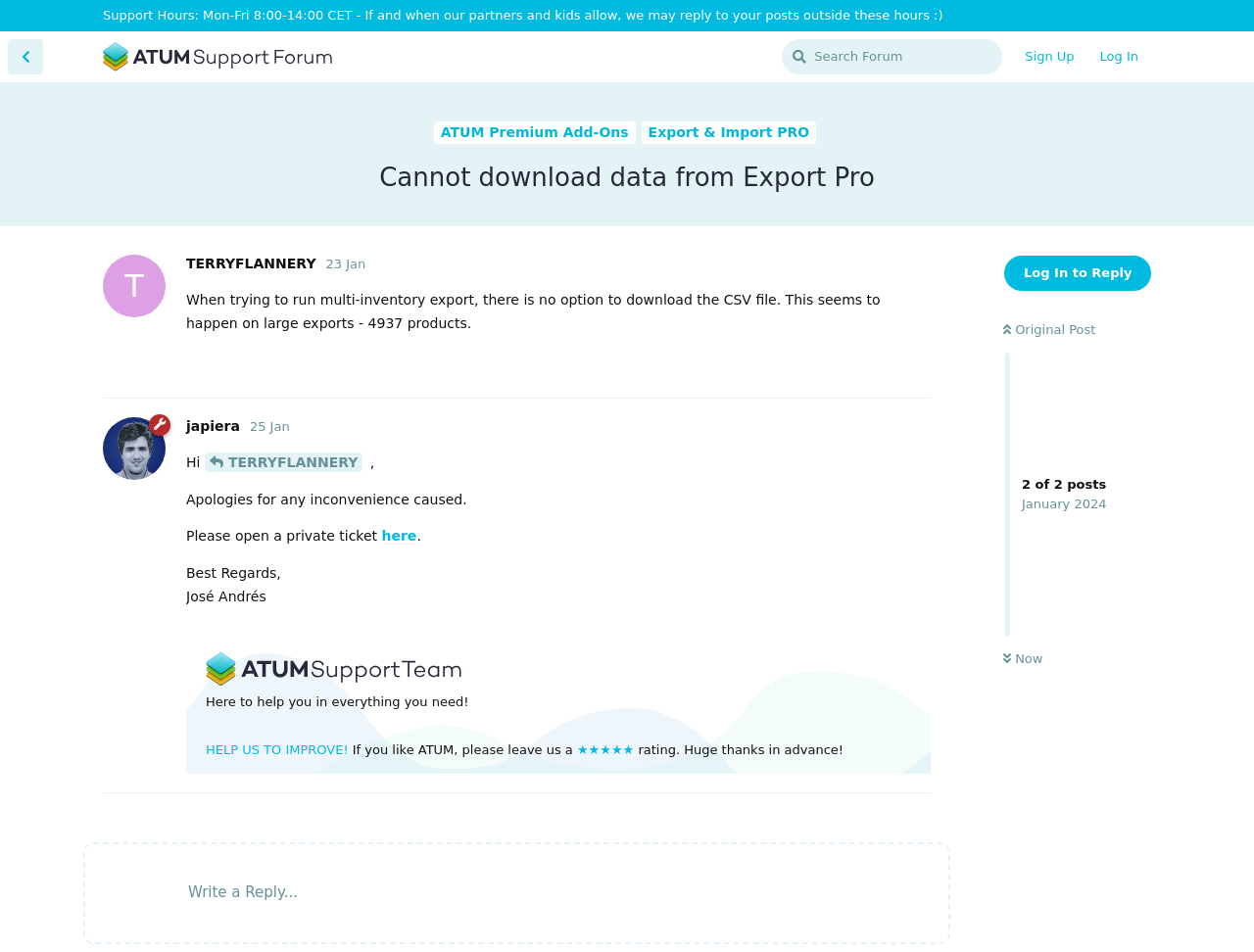Mark the bounding box of the element that matches the following description: "Log In to Reply".

[0.801, 0.269, 0.918, 0.306]